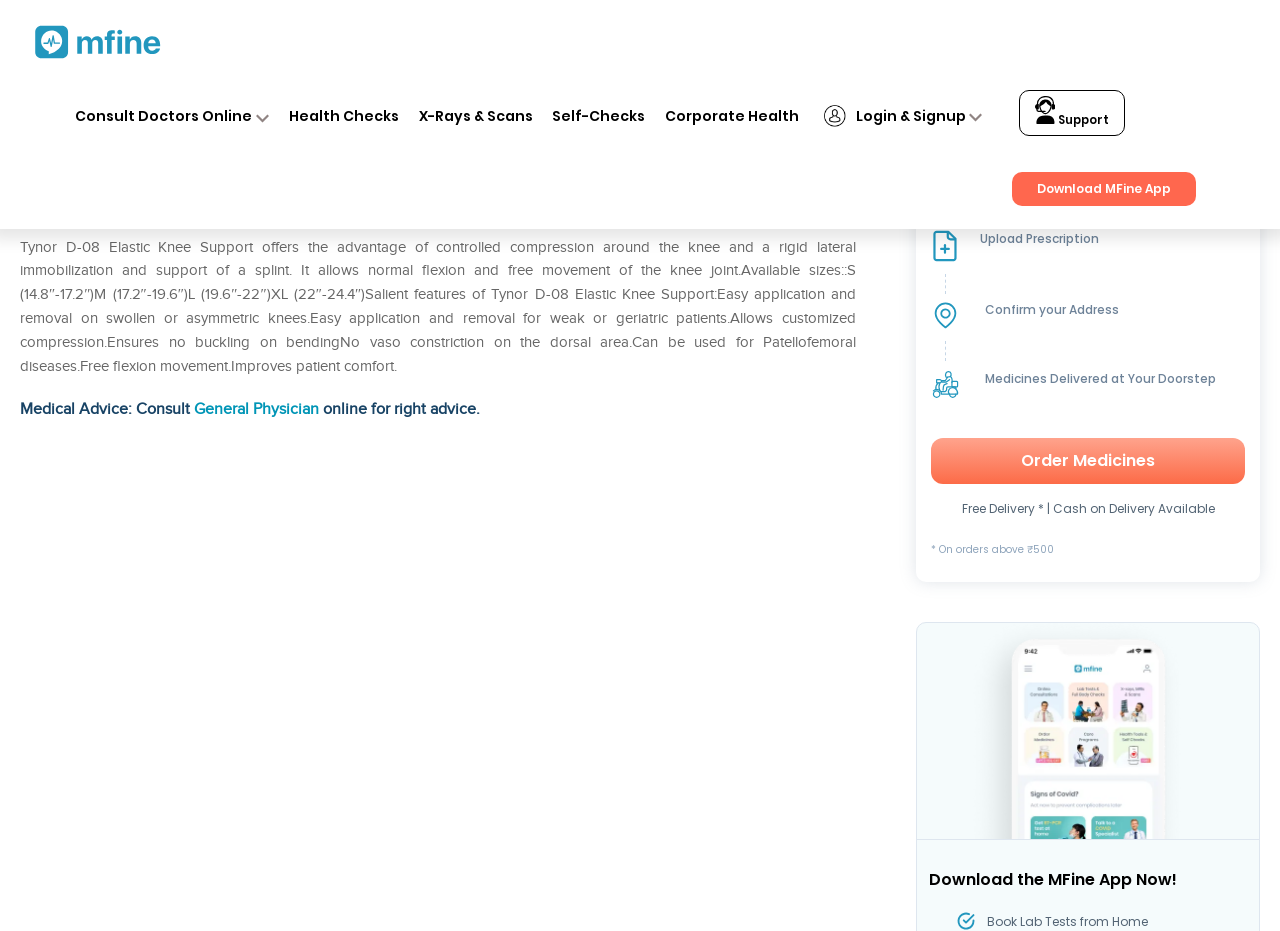What is the purpose of the product?
Please give a well-detailed answer to the question.

The purpose of the product can be inferred from the description of the product which mentions that it offers controlled compression around the knee and rigid lateral immobilization and support of a splint, allowing normal flexion and free movement of the knee joint.